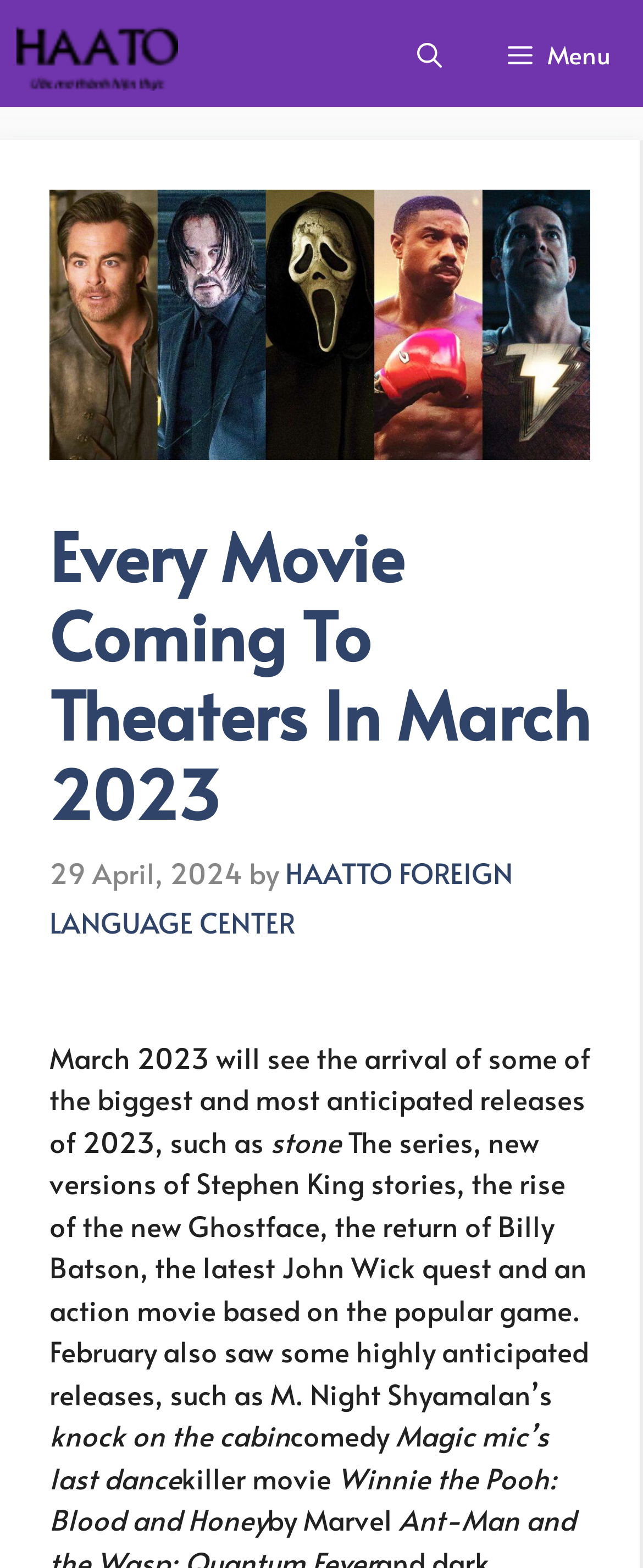Who is the author of the article?
Can you give a detailed and elaborate answer to the question?

I found the author's name by looking at the link 'HAATTO FOREIGN LANGUAGE CENTER' which is mentioned as the author of the article, along with the date '29 April, 2024'.